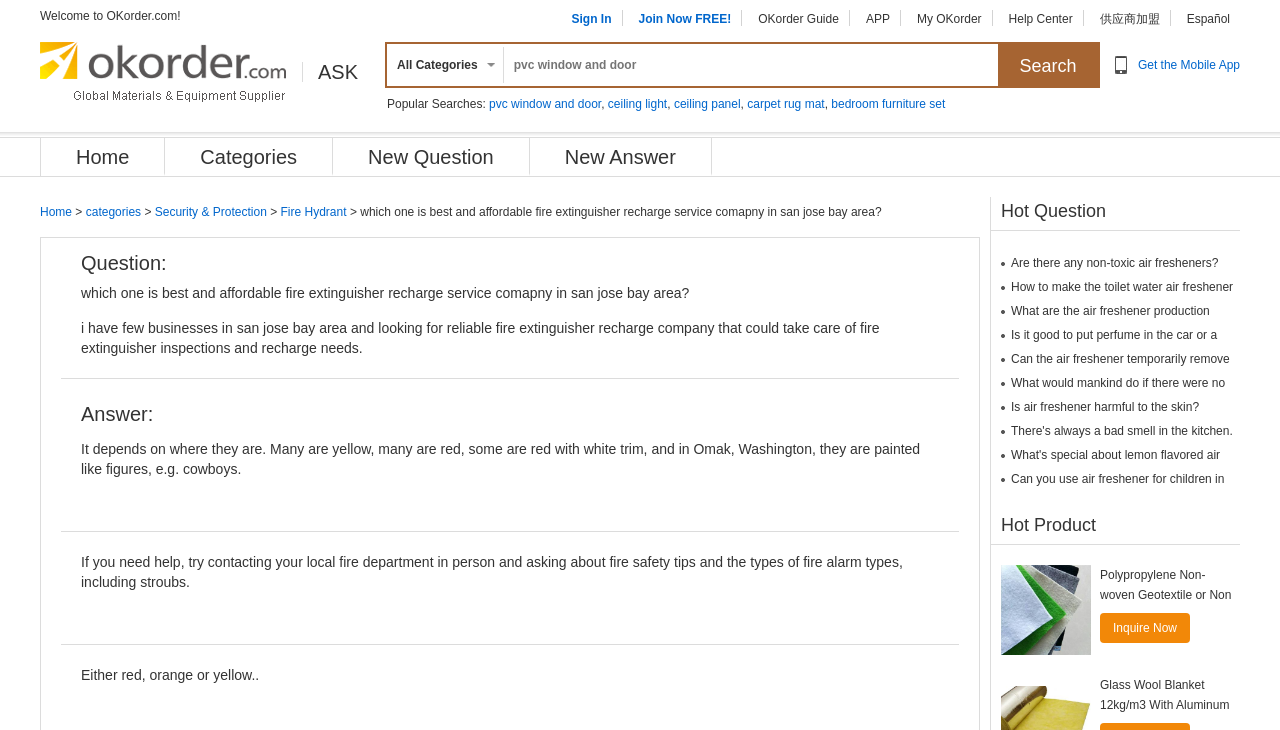Identify the bounding box coordinates for the element you need to click to achieve the following task: "Get the mobile app". Provide the bounding box coordinates as four float numbers between 0 and 1, in the form [left, top, right, bottom].

[0.889, 0.079, 0.969, 0.099]